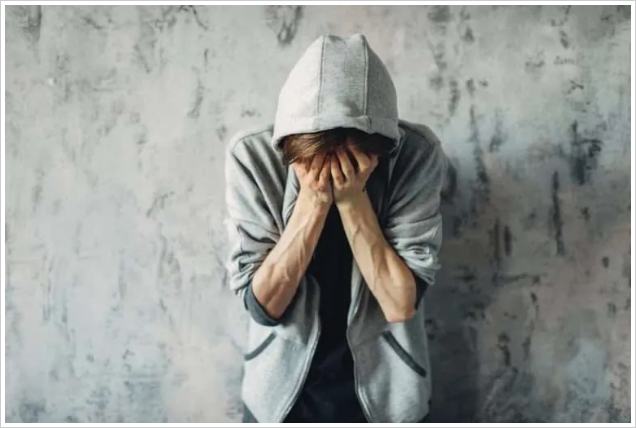Elaborate on the image with a comprehensive description.

The image depicts a troubled adolescent, visibly distressed as he clasps his head in a gesture of despair or frustration. Dressed in a grey hoodie that partially obscures his face, the boy's posture conveys a deep sense of emotional turmoil. The background features a textured grey wall, emphasizing the somber mood of the scene. This image resonates with the challenges faced by troubled teens, who may be grappling with overwhelming feelings or difficult life situations, as discussed in the context of military schools and therapeutic programs tailored for adolescents in California. Such institutions seek to address the emotional and behavioral needs of young individuals struggling to find their footing.